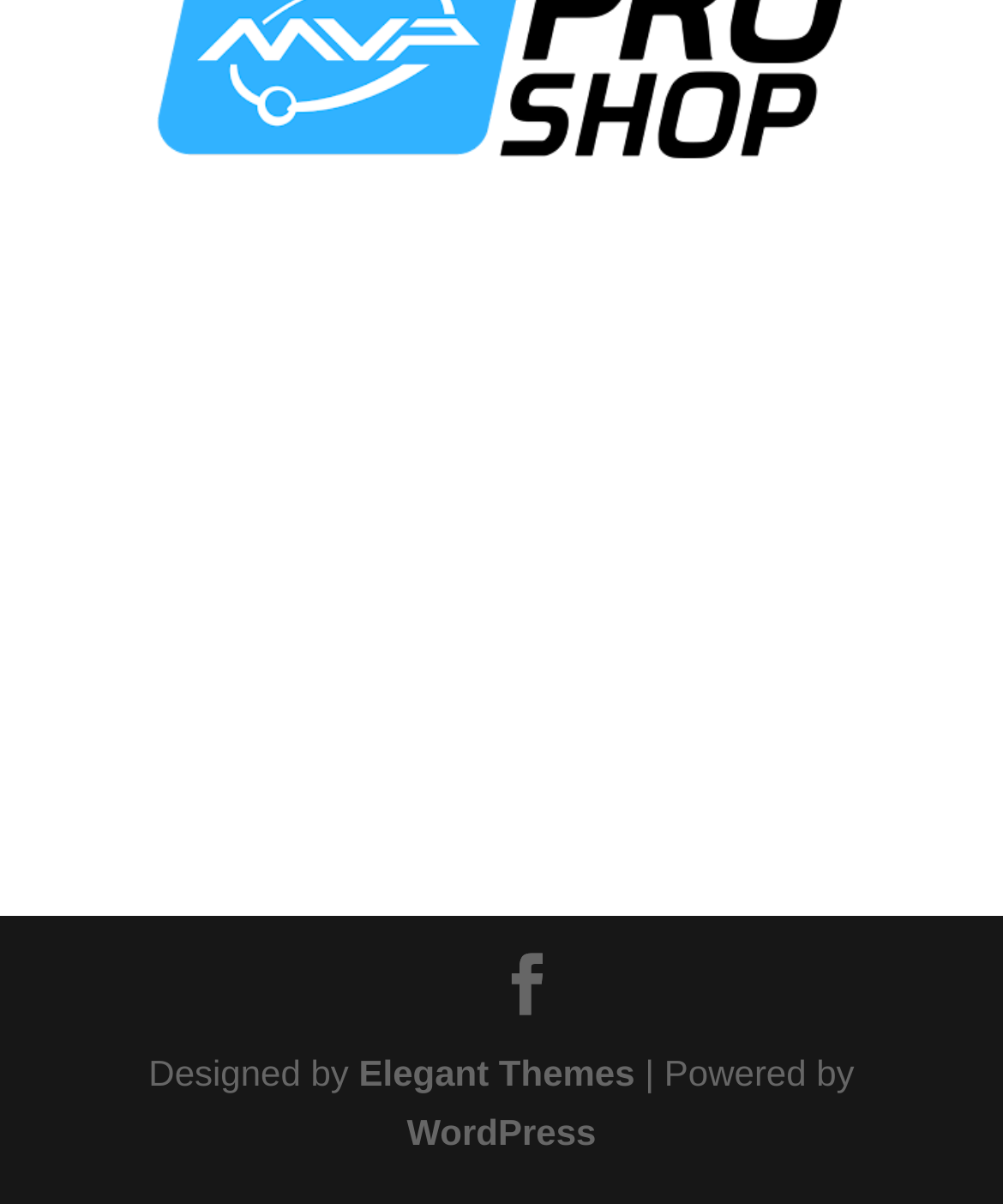Answer the question in one word or a short phrase:
How many images are on the webpage?

1